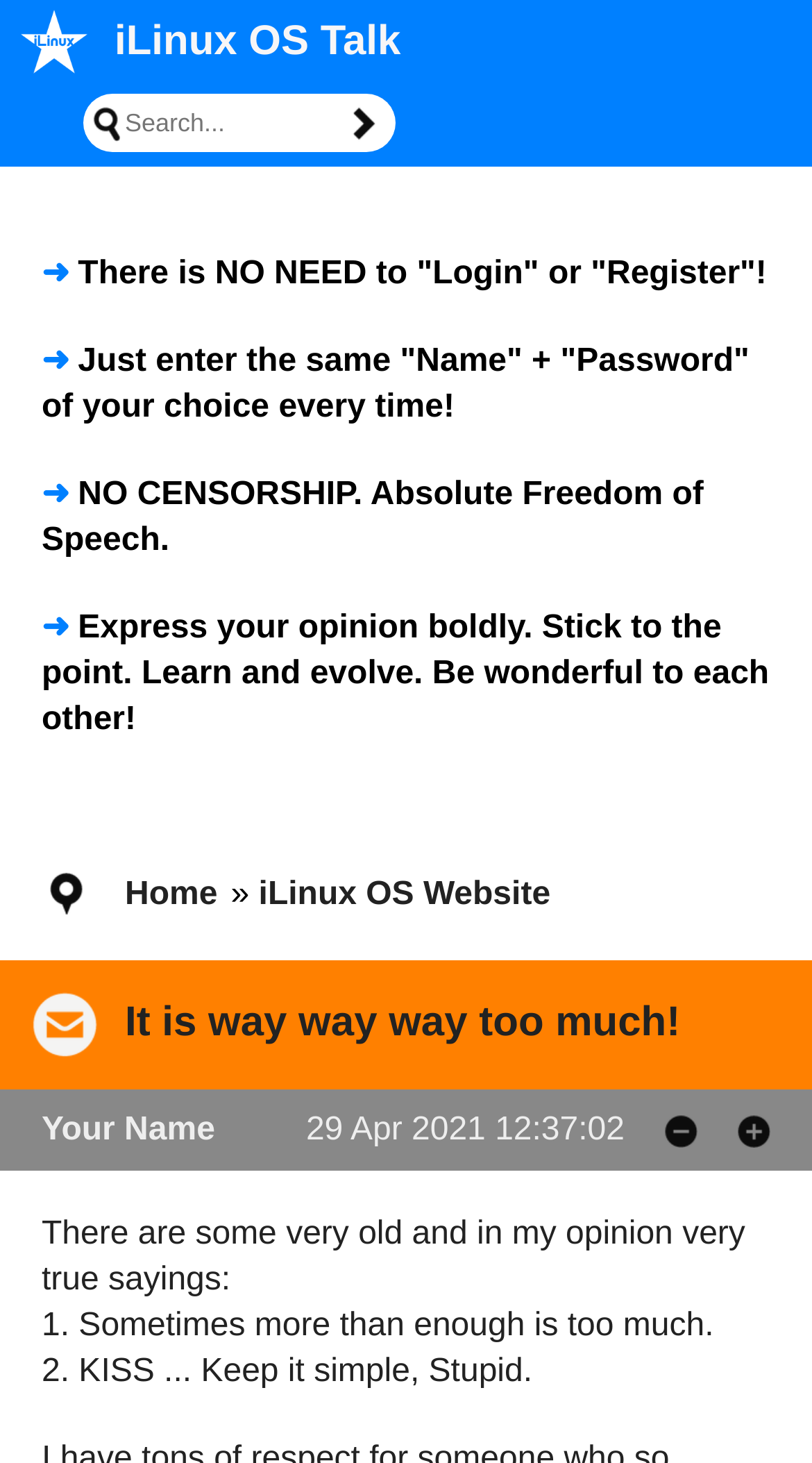What is the position of the 'Search' button relative to the searchbox?
Using the image as a reference, give a one-word or short phrase answer.

Right